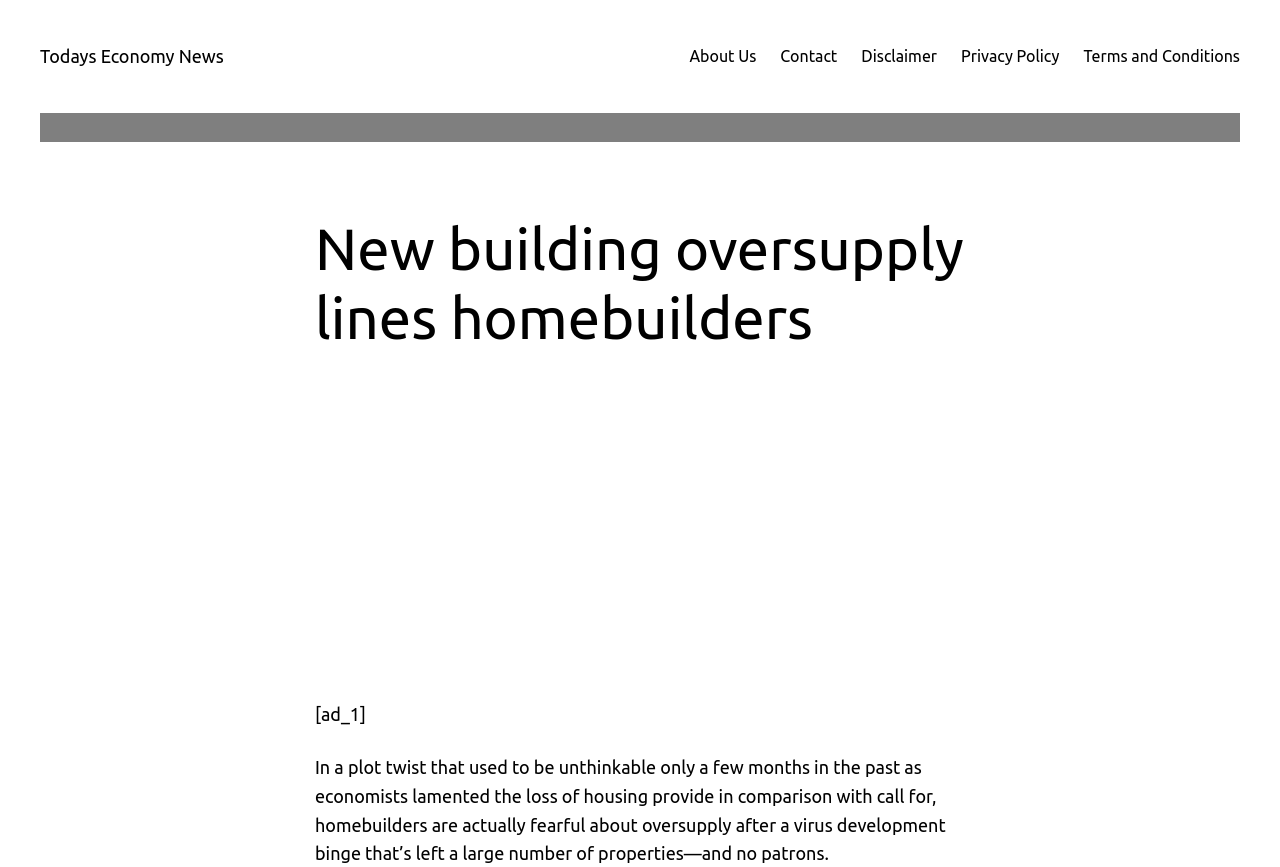Predict the bounding box of the UI element that fits this description: "Disclaimer".

[0.673, 0.05, 0.732, 0.08]